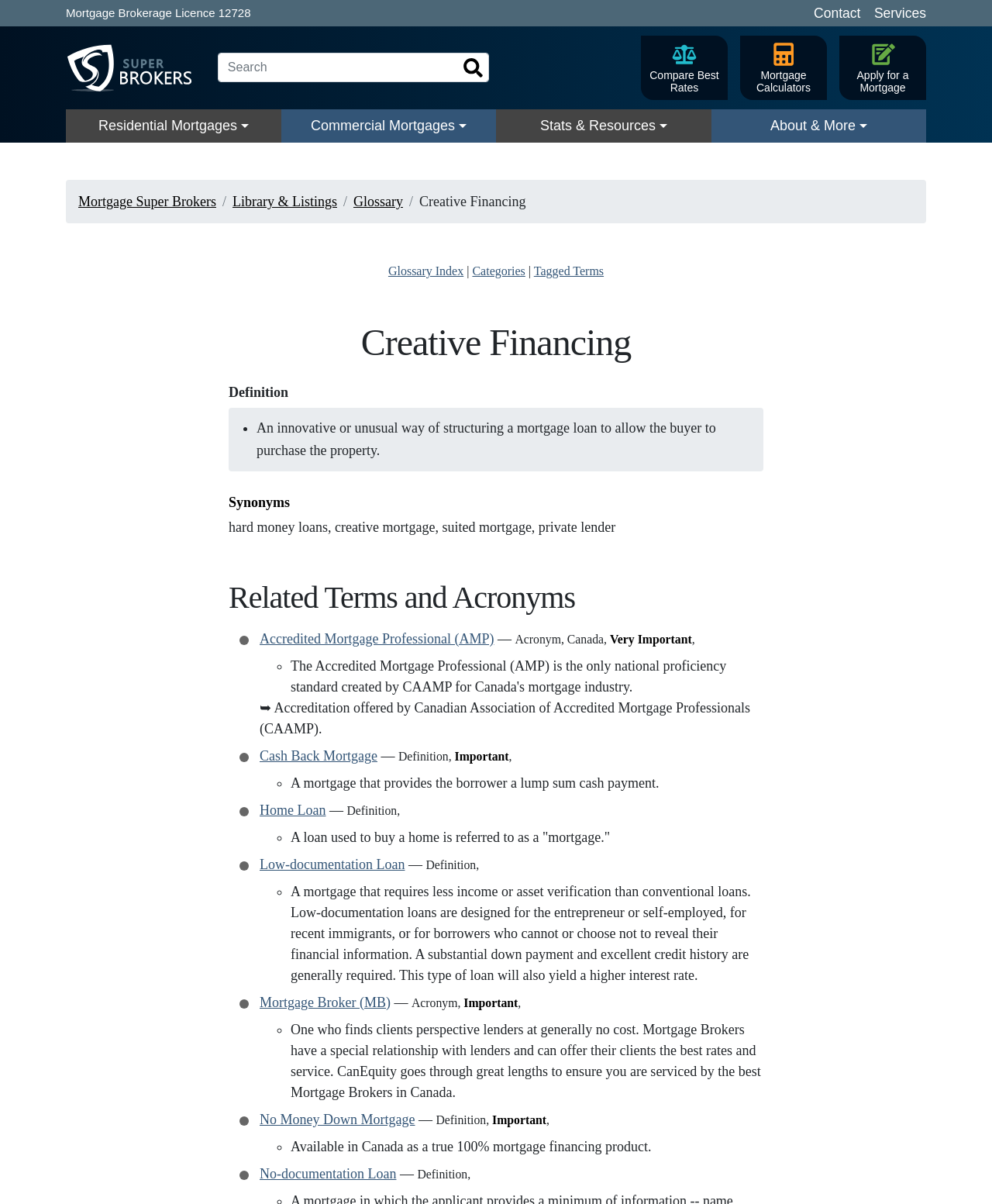Identify and provide the bounding box coordinates of the UI element described: "Apply for a Mortgage". The coordinates should be formatted as [left, top, right, bottom], with each number being a float between 0 and 1.

[0.846, 0.03, 0.934, 0.083]